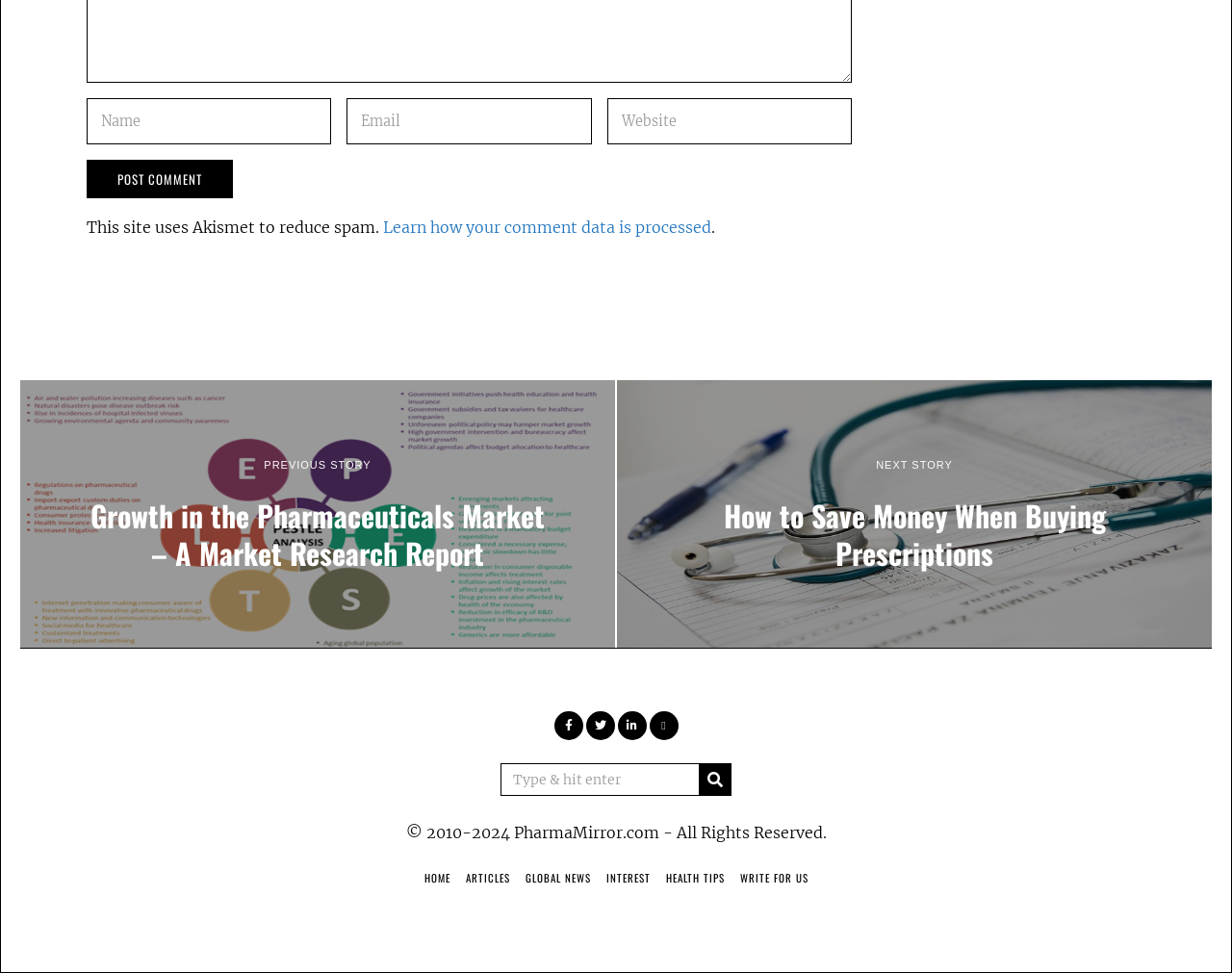Provide a one-word or short-phrase response to the question:
What is the purpose of the button with the text 'Post Comment'?

To post a comment